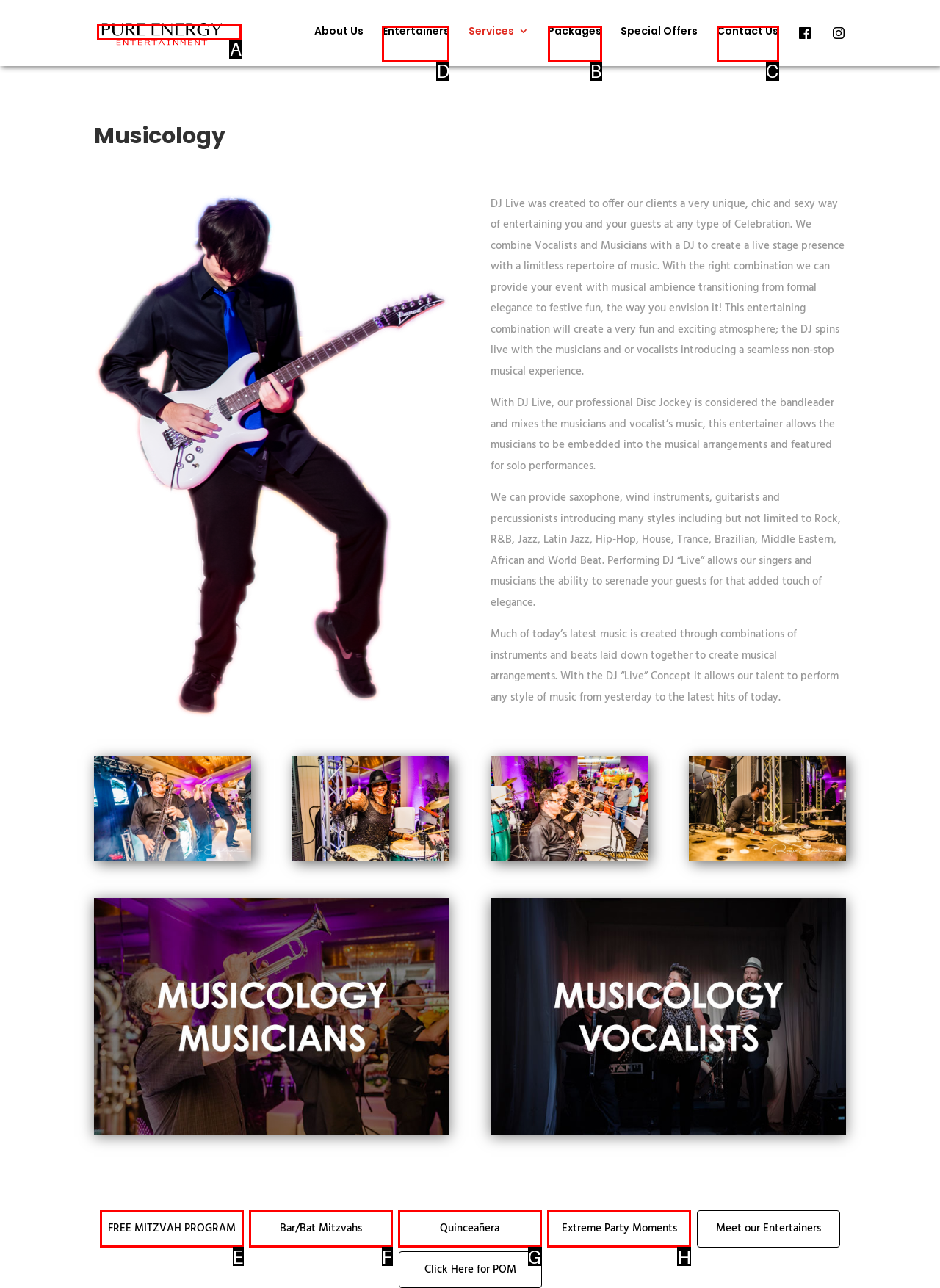Indicate the HTML element to be clicked to accomplish this task: View Entertainers Respond using the letter of the correct option.

D